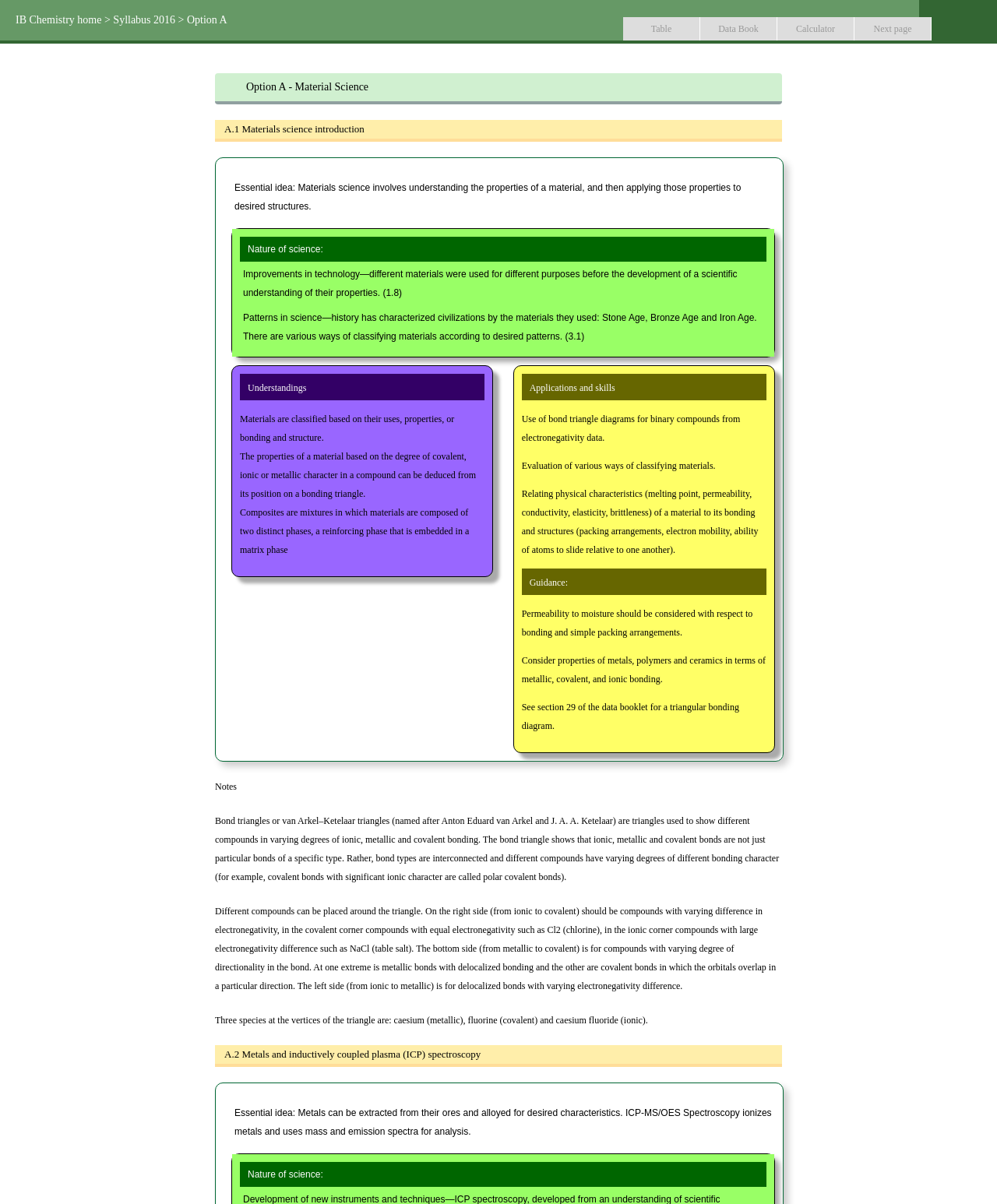Answer the question with a brief word or phrase:
What are the three species at the vertices of the triangle?

Caesium, fluorine, and caesium fluoride